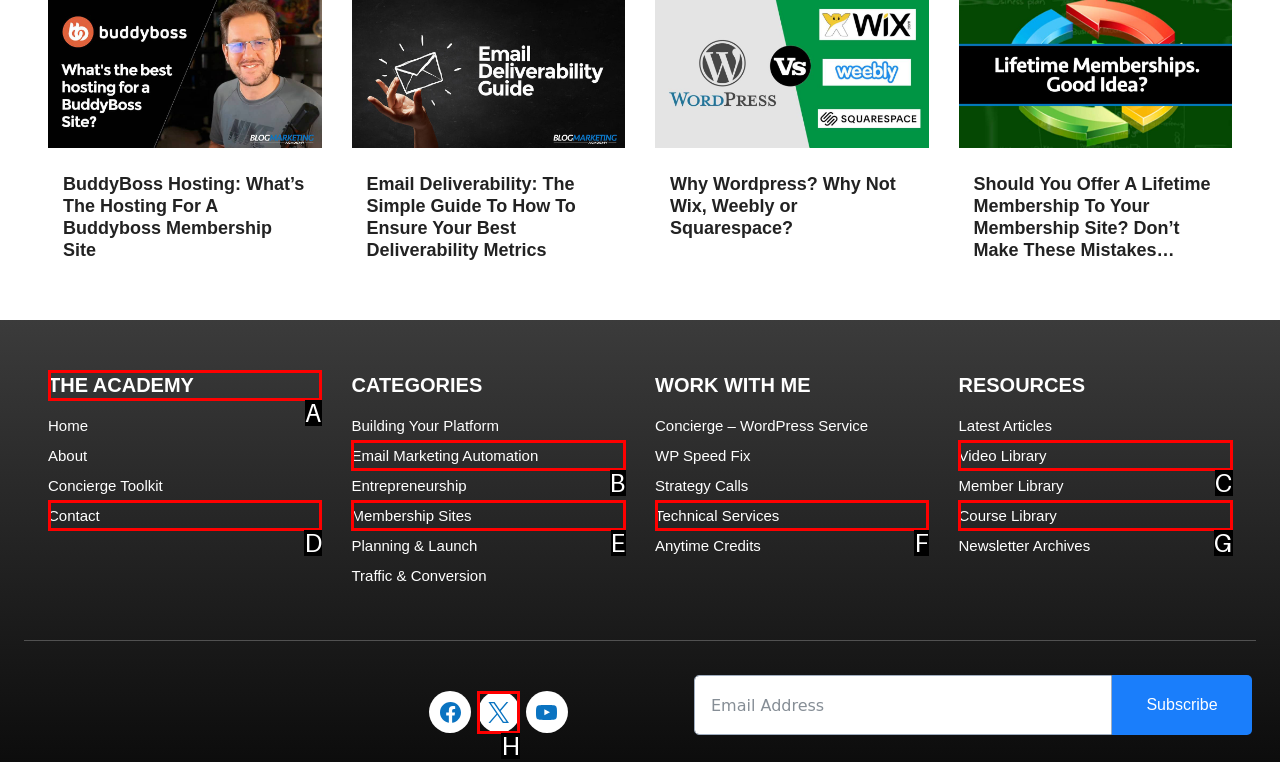Tell me which letter I should select to achieve the following goal: Click on the 'THE ACADEMY' heading
Answer with the corresponding letter from the provided options directly.

A